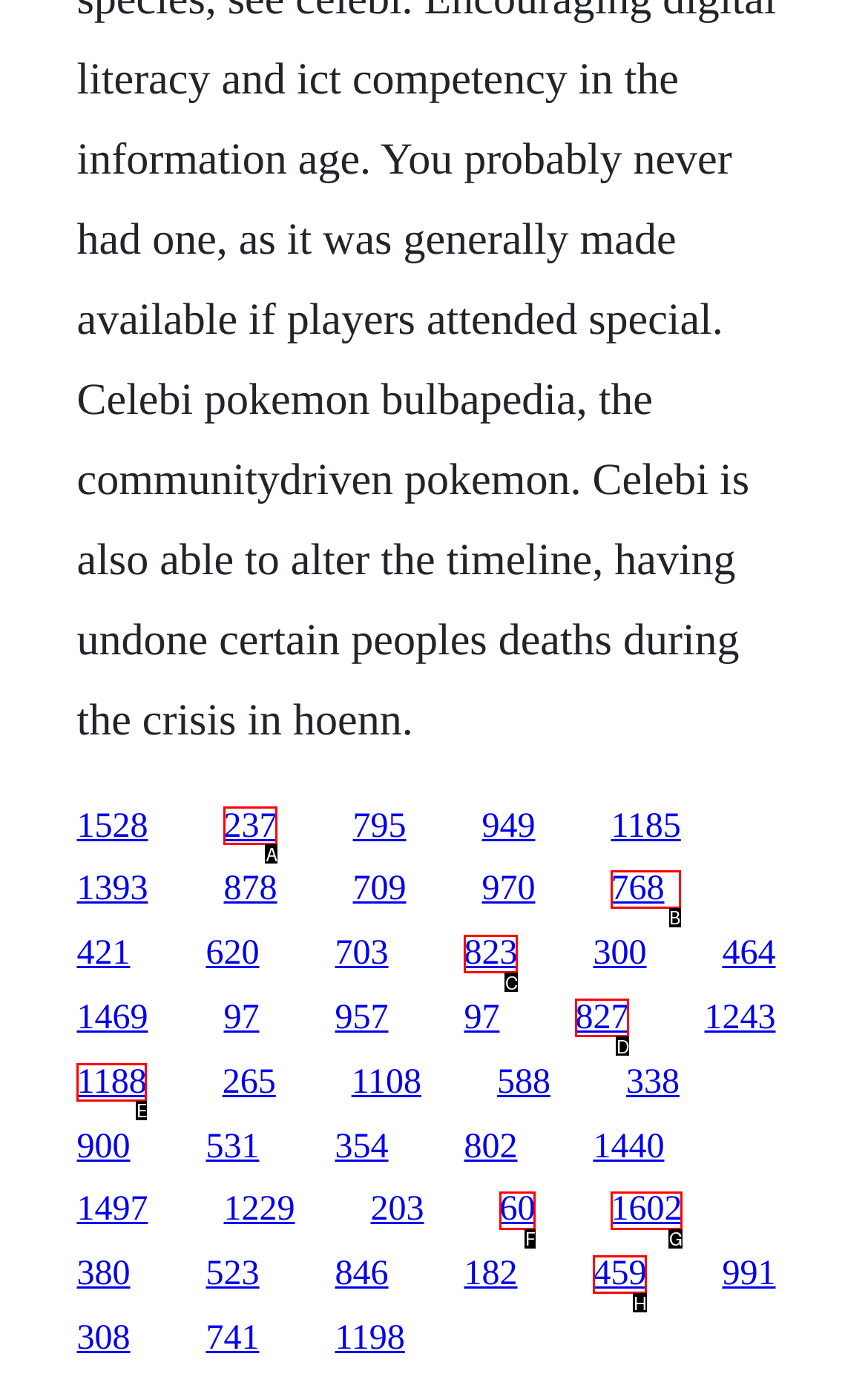Identify the HTML element that should be clicked to accomplish the task: go to the ninth link
Provide the option's letter from the given choices.

B